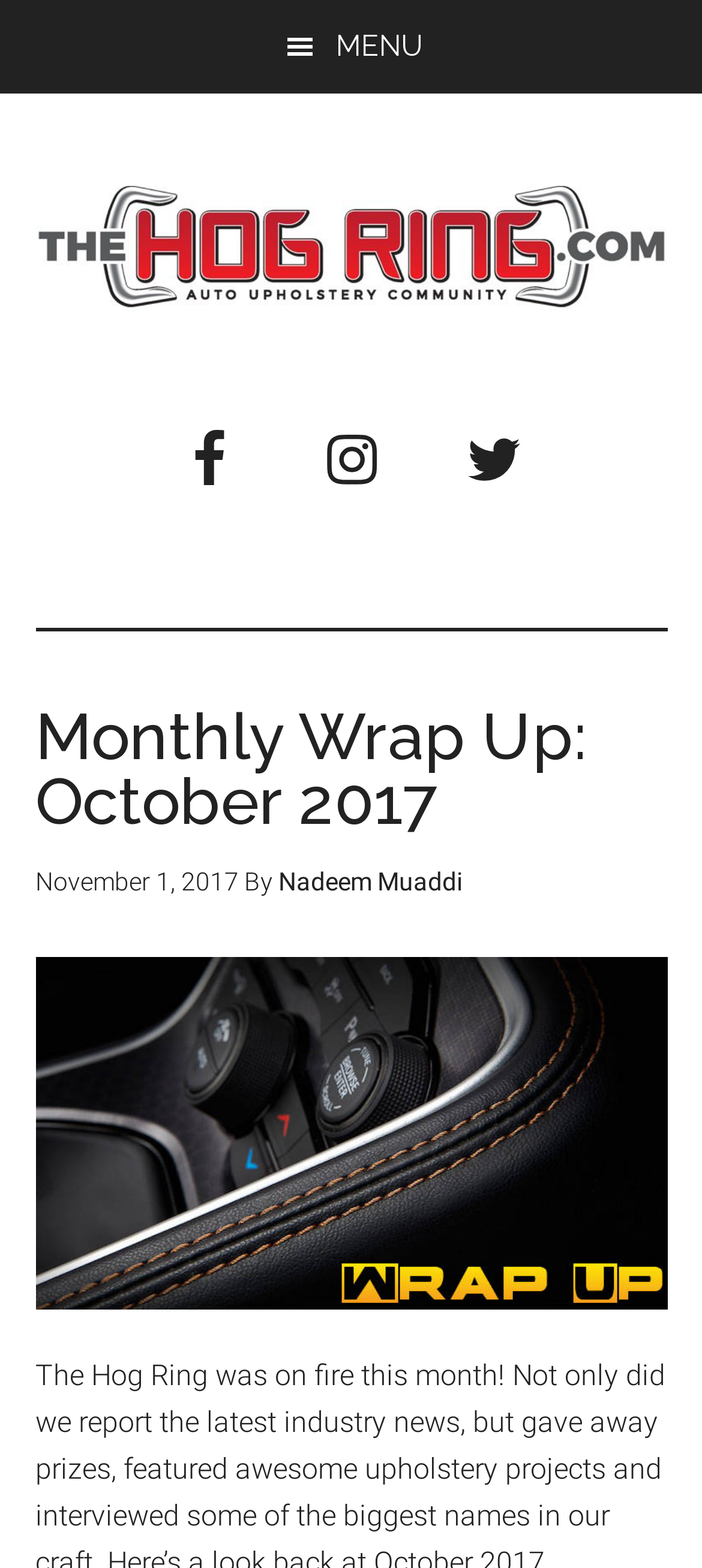From the details in the image, provide a thorough response to the question: What is the name of the website?

I determined the answer by looking at the link element with the text 'The Hog Ring' at the top of the webpage, which is likely the website's logo or title.